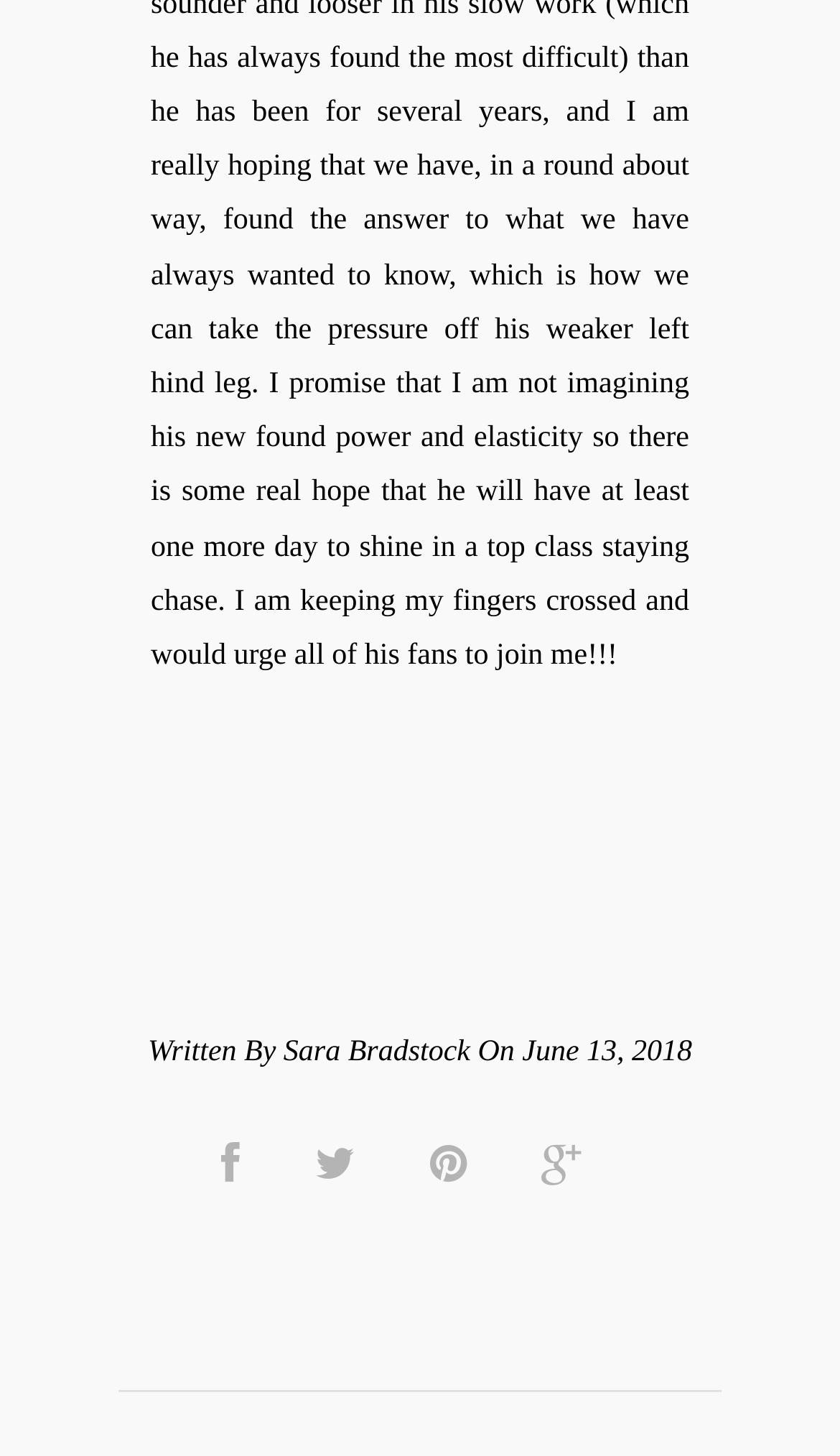Locate the bounding box of the UI element described in the following text: "title="Share On Google+"".

[0.626, 0.781, 0.729, 0.816]